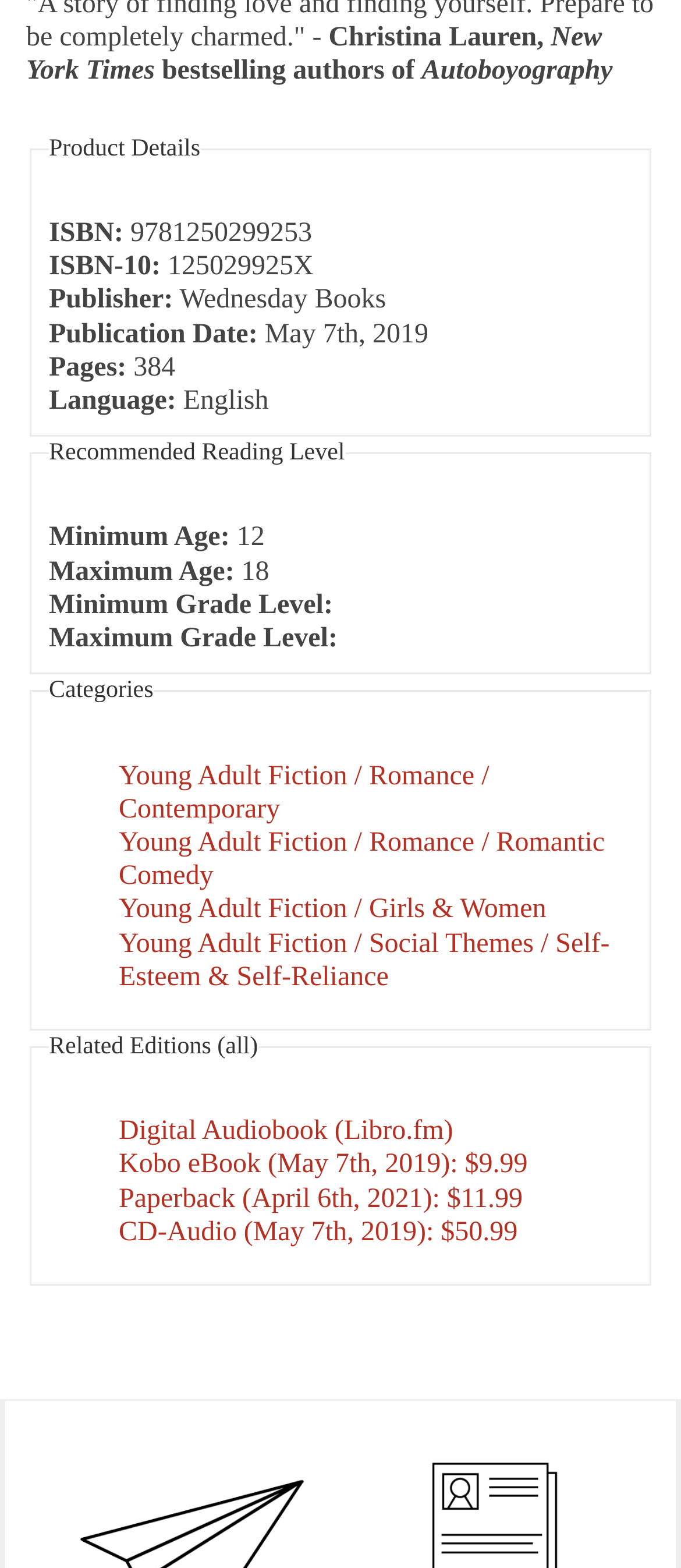Determine the bounding box coordinates of the clickable element necessary to fulfill the instruction: "Explore Kobo eBook (May 7th, 2019) edition". Provide the coordinates as four float numbers within the 0 to 1 range, i.e., [left, top, right, bottom].

[0.174, 0.734, 0.775, 0.752]